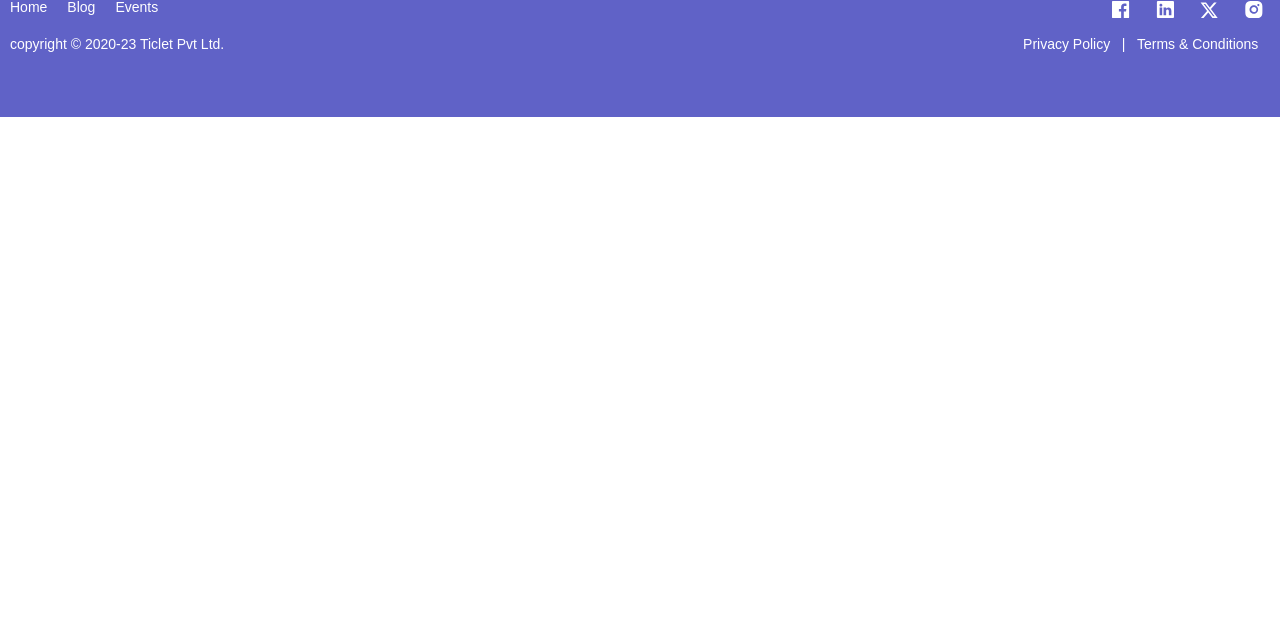For the following element description, predict the bounding box coordinates in the format (top-left x, top-left y, bottom-right x, bottom-right y). All values should be floating point numbers between 0 and 1. Description: Privacy Policy

[0.799, 0.056, 0.867, 0.081]